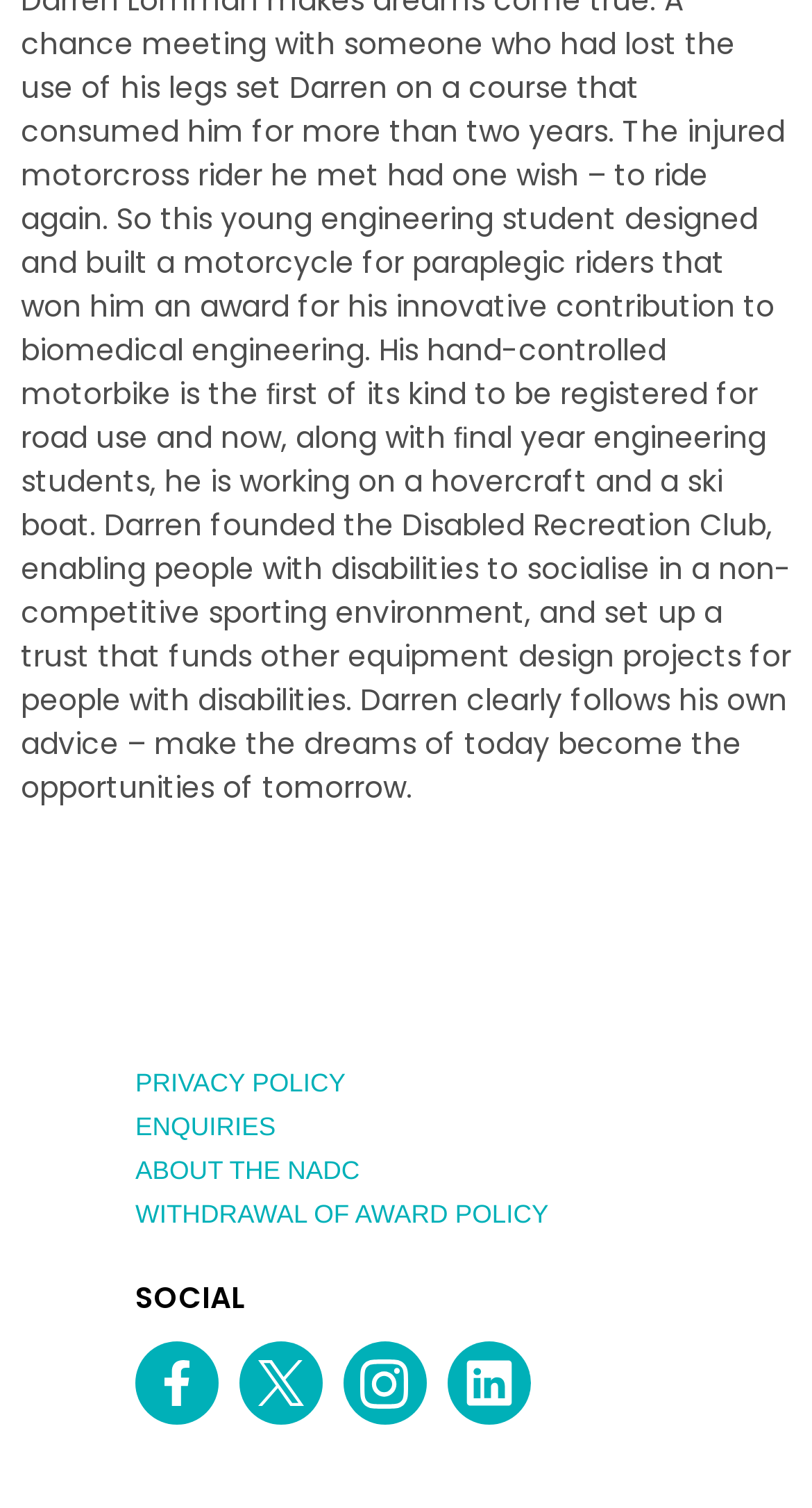Find the bounding box coordinates for the area you need to click to carry out the instruction: "Expand the menu". The coordinates should be four float numbers between 0 and 1, indicated as [left, top, right, bottom].

[0.026, 0.775, 0.154, 0.831]